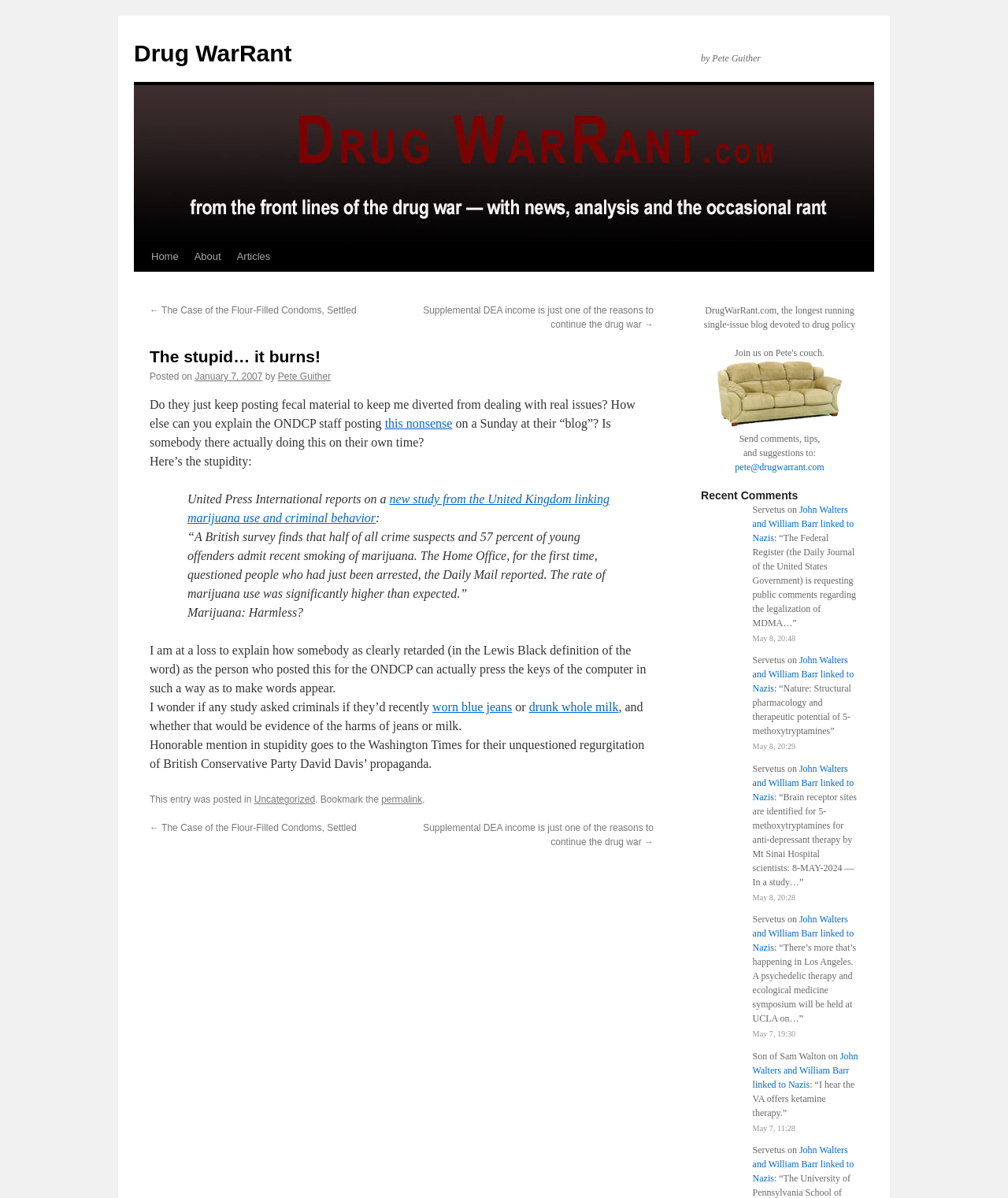What is the name of the blog?
Could you answer the question in a detailed manner, providing as much information as possible?

The name of the blog can be found in the top-left corner of the webpage, where it says 'The stupid… it burns! | Drug WarRant'. This is also confirmed by the link 'Drug WarRant' with bounding box coordinates [0.133, 0.034, 0.29, 0.055] and the image 'Drug WarRant' with bounding box coordinates [0.133, 0.068, 0.867, 0.202].